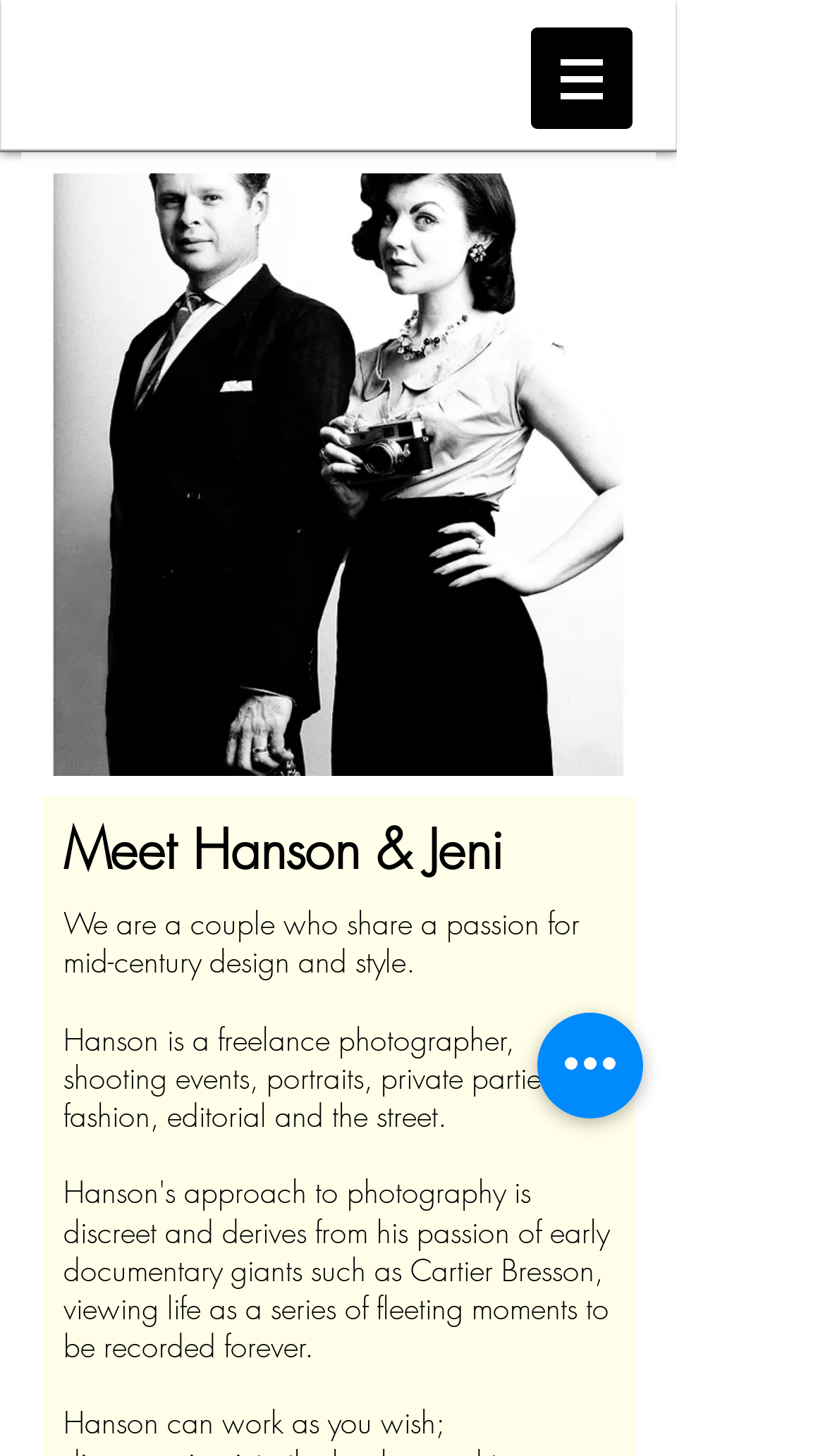Please answer the following question as detailed as possible based on the image: 
What is Hanson's profession?

Based on the webpage content, Hanson is described as a freelance photographer, shooting events, portraits, private parties, fashion, editorial and the street.